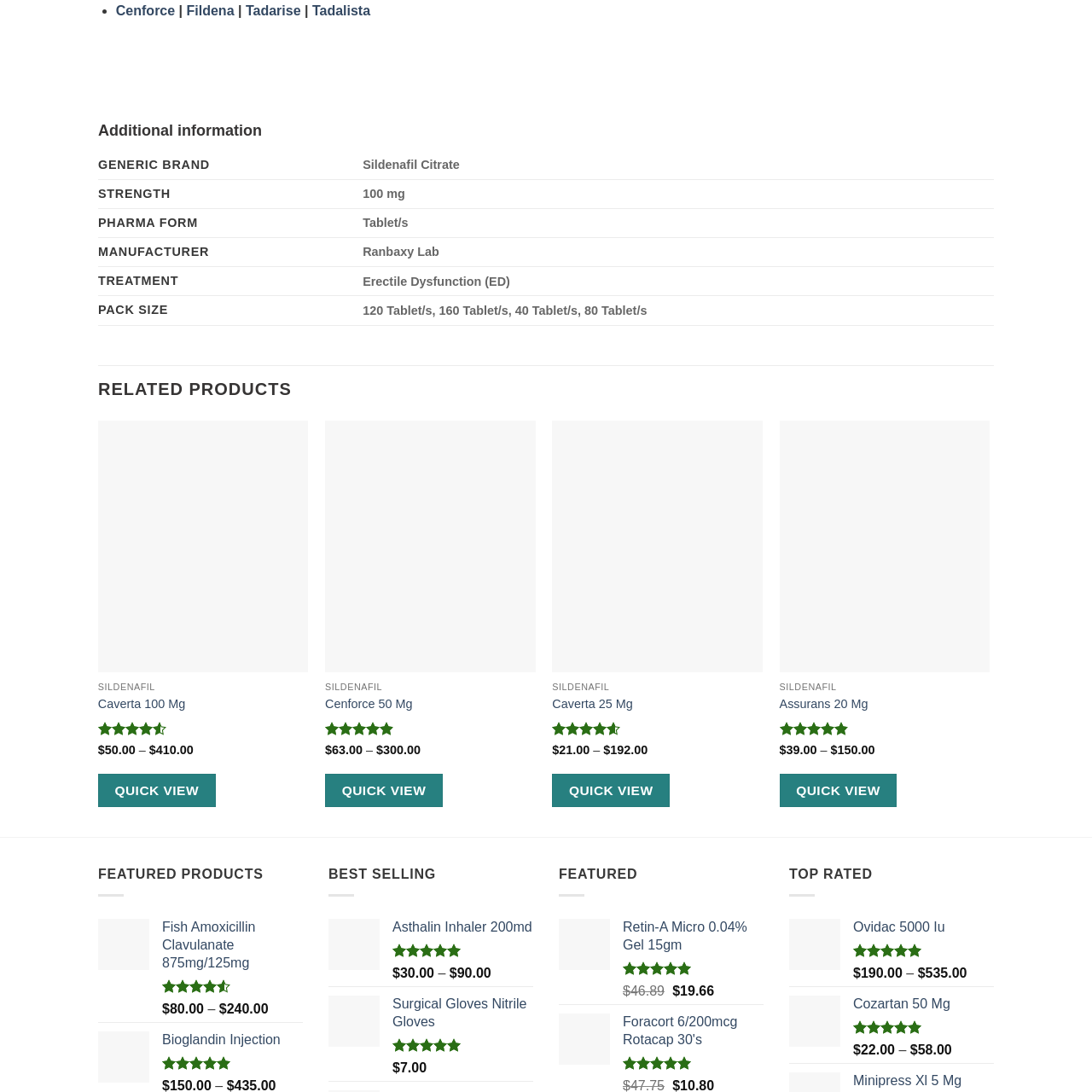Use the image within the highlighted red box to answer the following question with a single word or phrase:
What is the dosage of Caverta 100 Mg?

100 mg